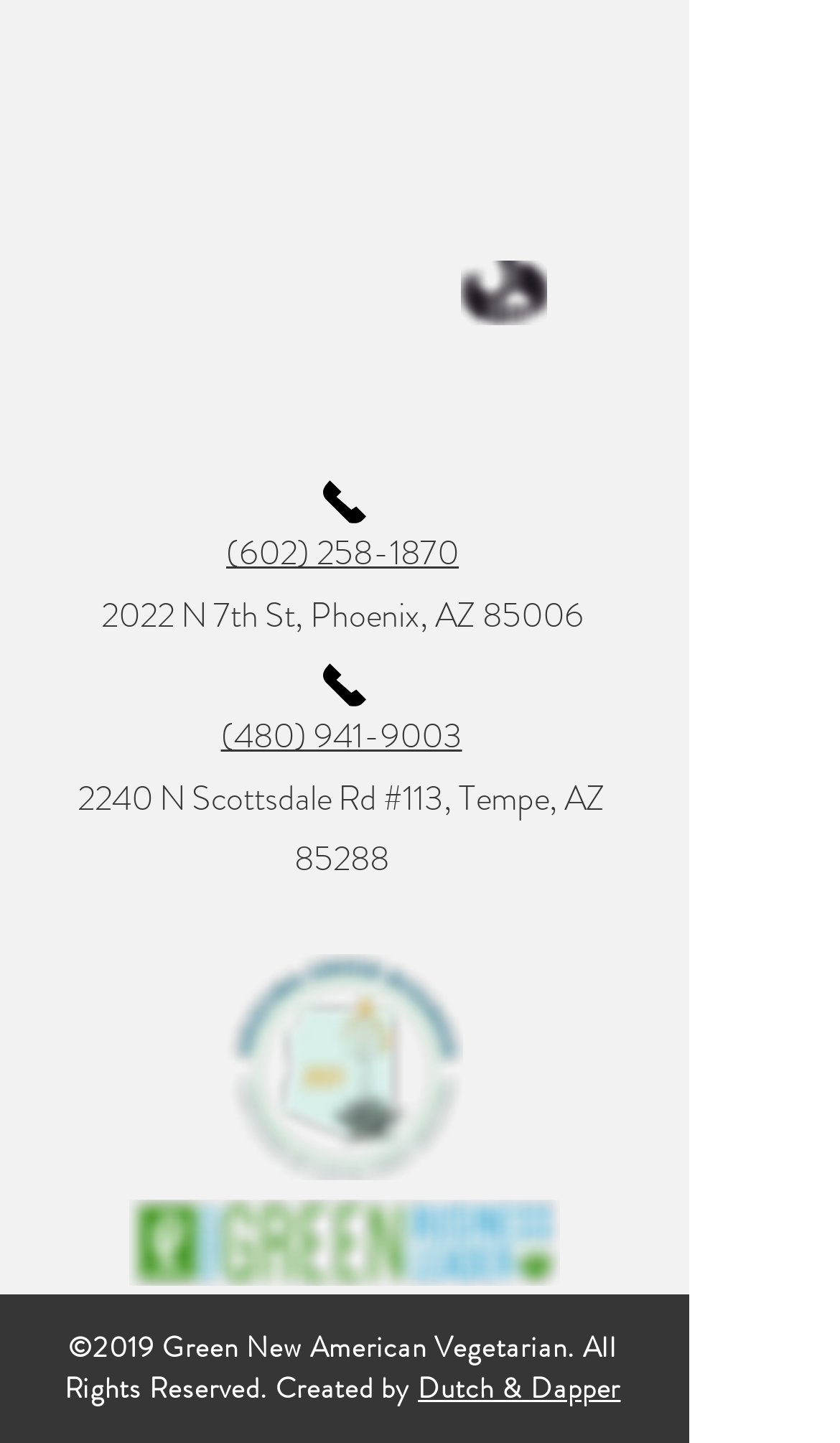How many phone numbers are listed?
Give a detailed response to the question by analyzing the screenshot.

I counted the number of phone numbers listed on the webpage, which are (602) 258-1870 and (480) 941-9003, so the answer is 2.